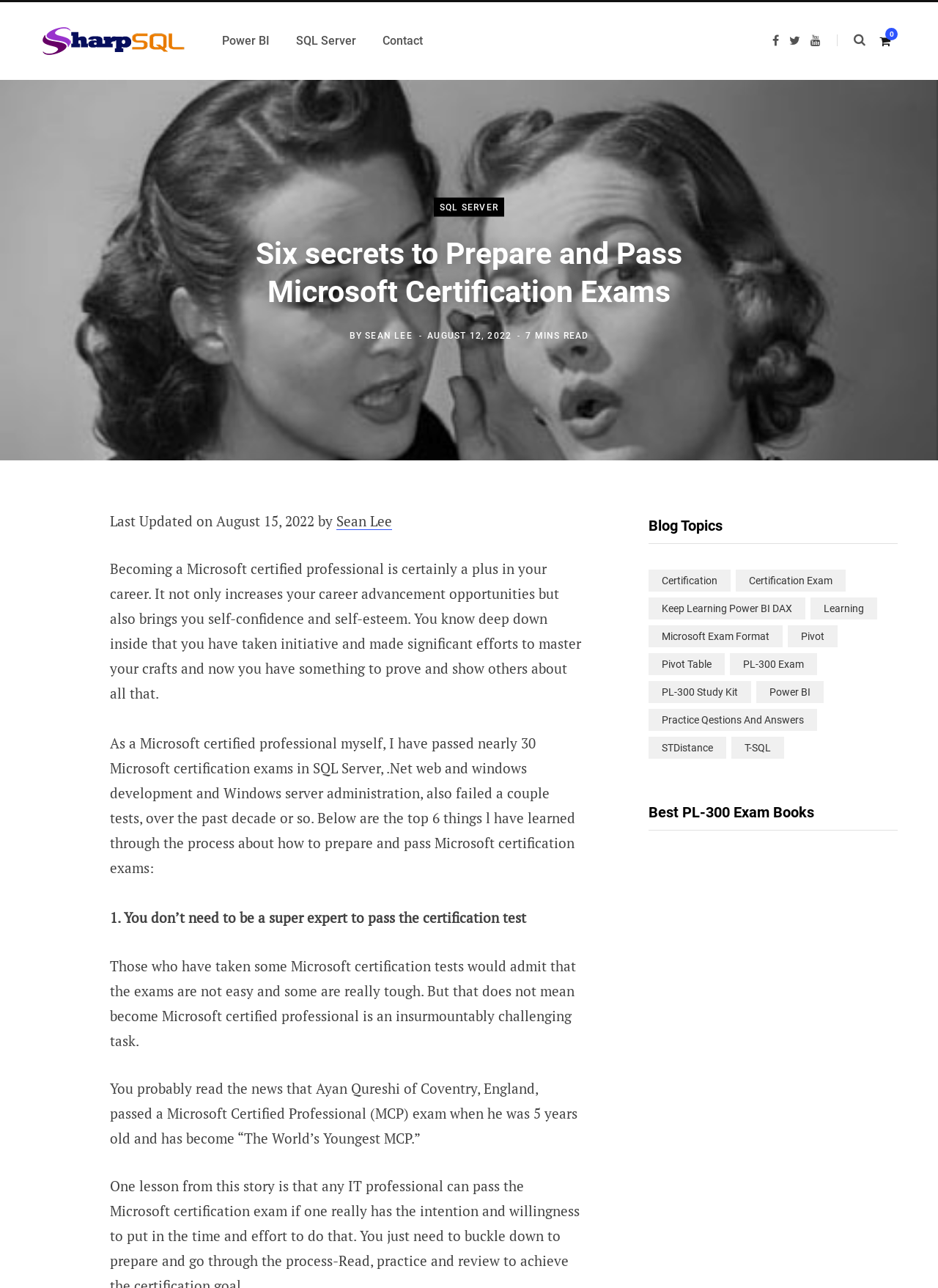Extract the main heading from the webpage content.

Six secrets to Prepare and Pass Microsoft Certification Exams